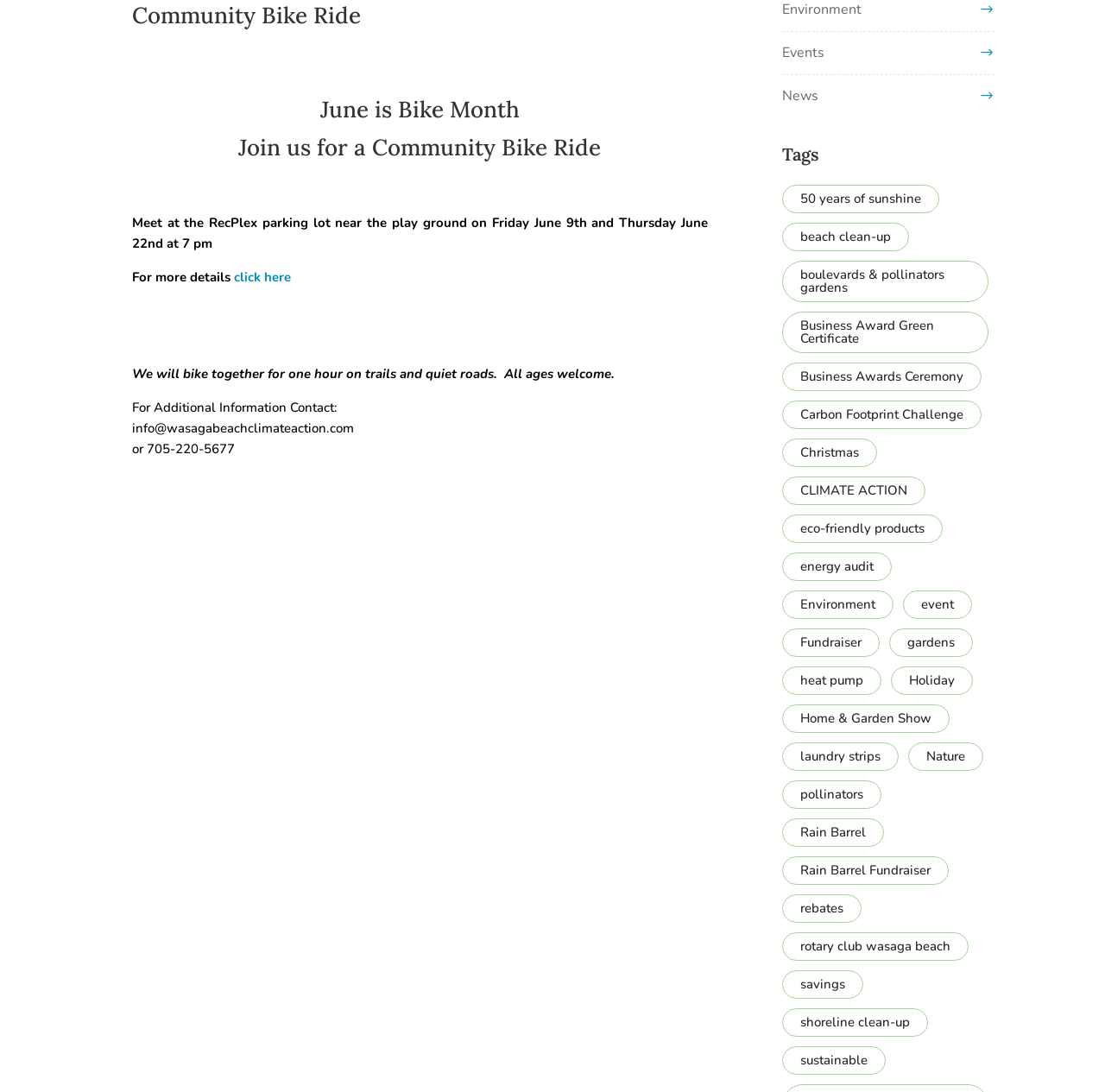Return the bounding box coordinates of the UI element that corresponds to this description: "Home & Garden Show". The coordinates must be given as four float numbers in the range of 0 and 1, [left, top, right, bottom].

[0.707, 0.645, 0.859, 0.671]